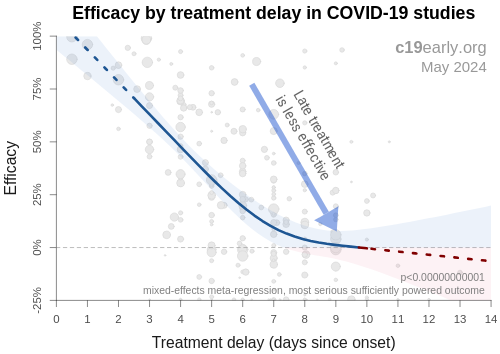Refer to the screenshot and give an in-depth answer to this question: What is the significance of the p-value in the graph?

The statistical notation indicates a significant p-value (p<0.0000000001), which underscores the robust findings from the mixed-effects meta-regression analysis, suggesting that the results are highly unlikely to occur by chance.